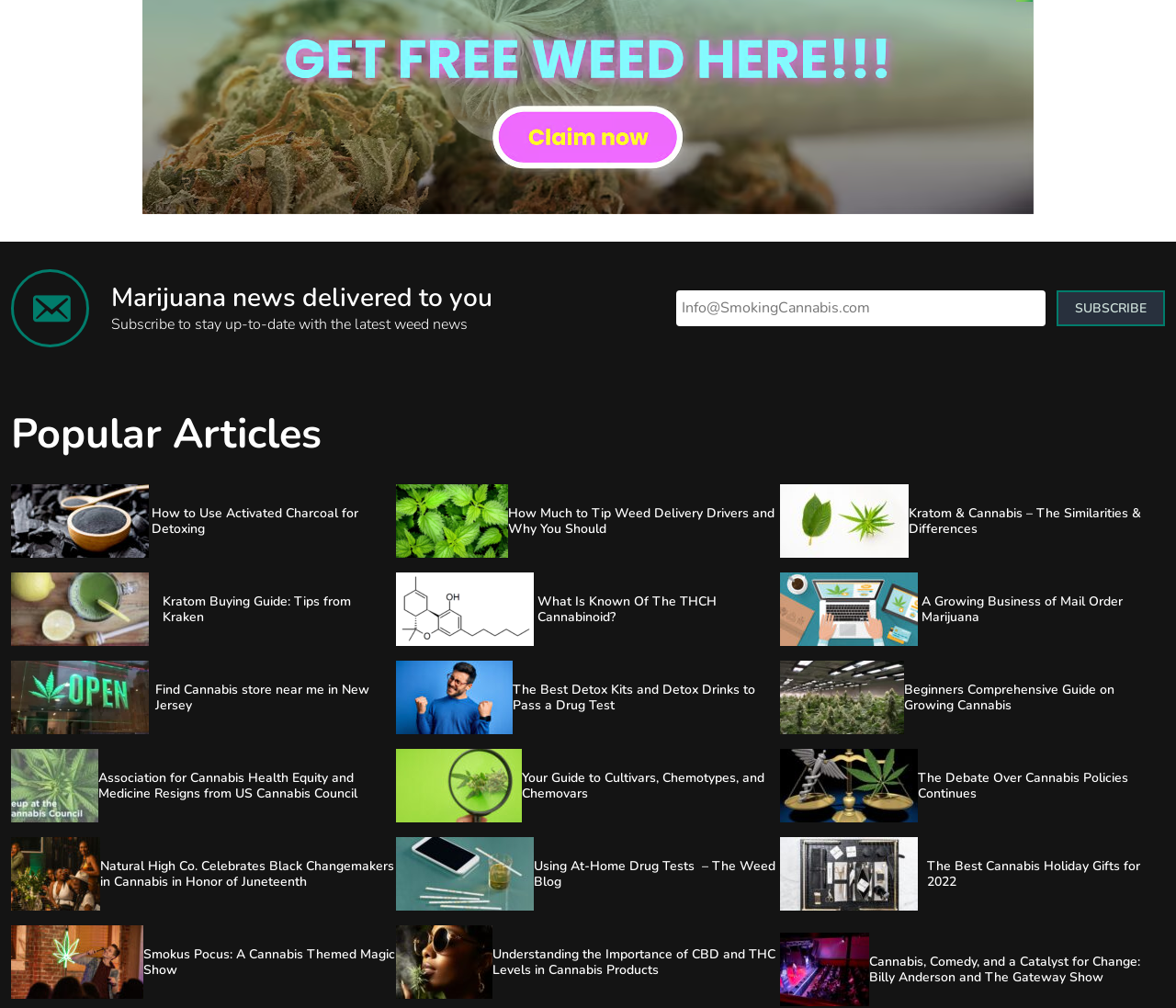Determine the coordinates of the bounding box that should be clicked to complete the instruction: "Read the article about tipping weed delivery drivers". The coordinates should be represented by four float numbers between 0 and 1: [left, top, right, bottom].

[0.336, 0.481, 0.432, 0.554]